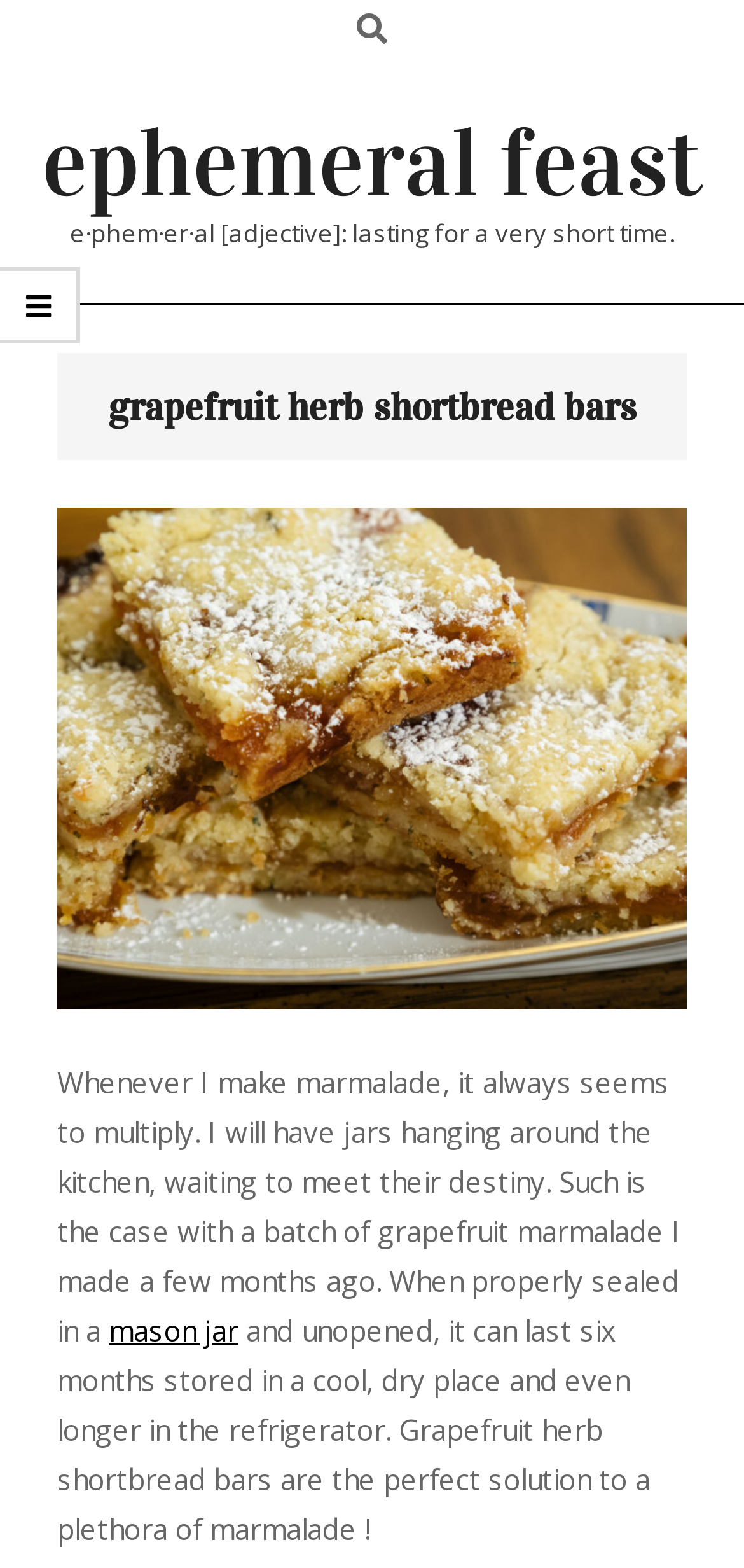What is the purpose of grapefruit herb shortbread bars?
Refer to the screenshot and answer in one word or phrase.

To use up marmalade